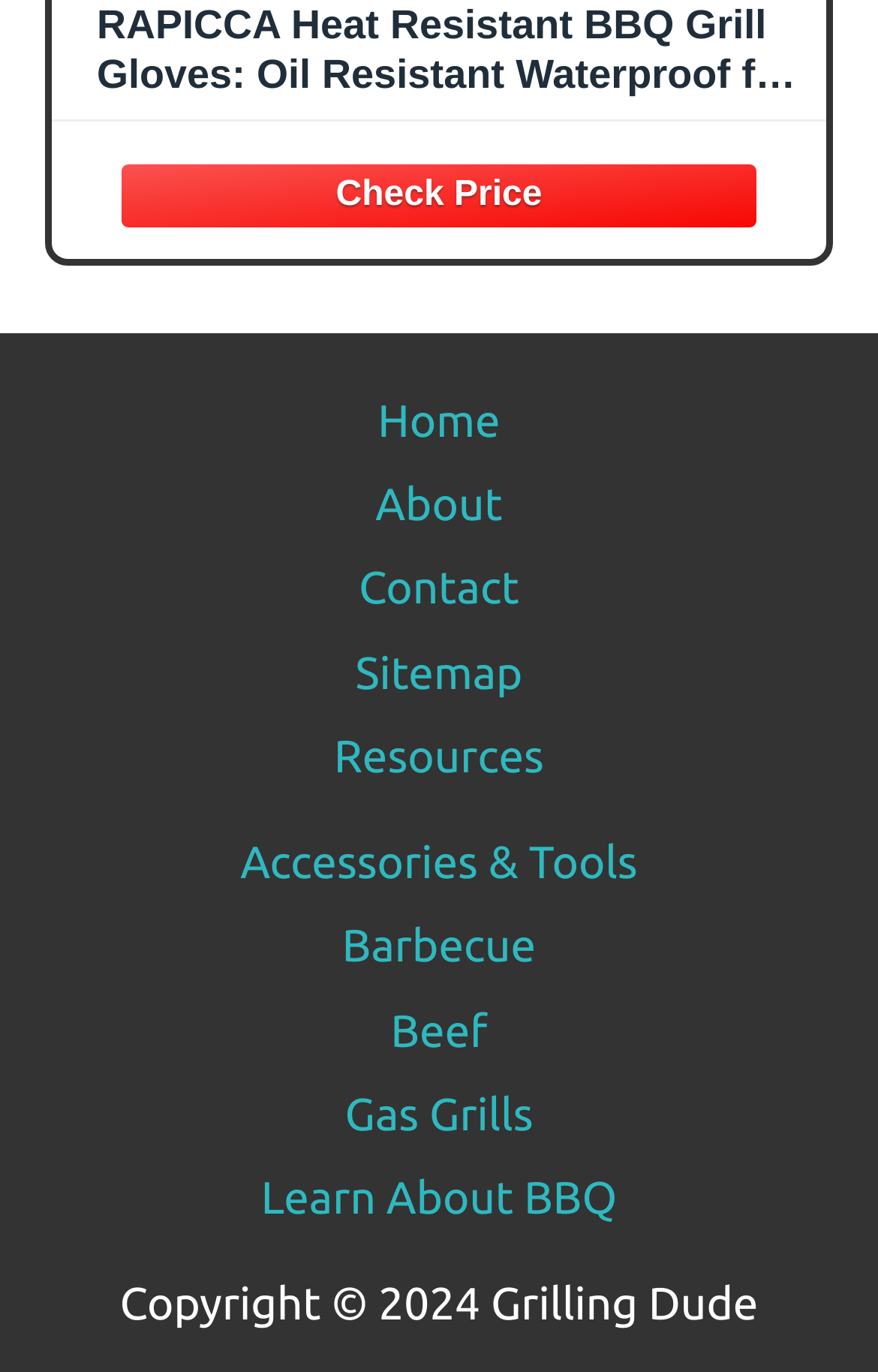Using the webpage screenshot and the element description Contact, determine the bounding box coordinates. Specify the coordinates in the format (top-left x, top-left y, bottom-right x, bottom-right y) with values ranging from 0 to 1.

[0.357, 0.398, 0.643, 0.459]